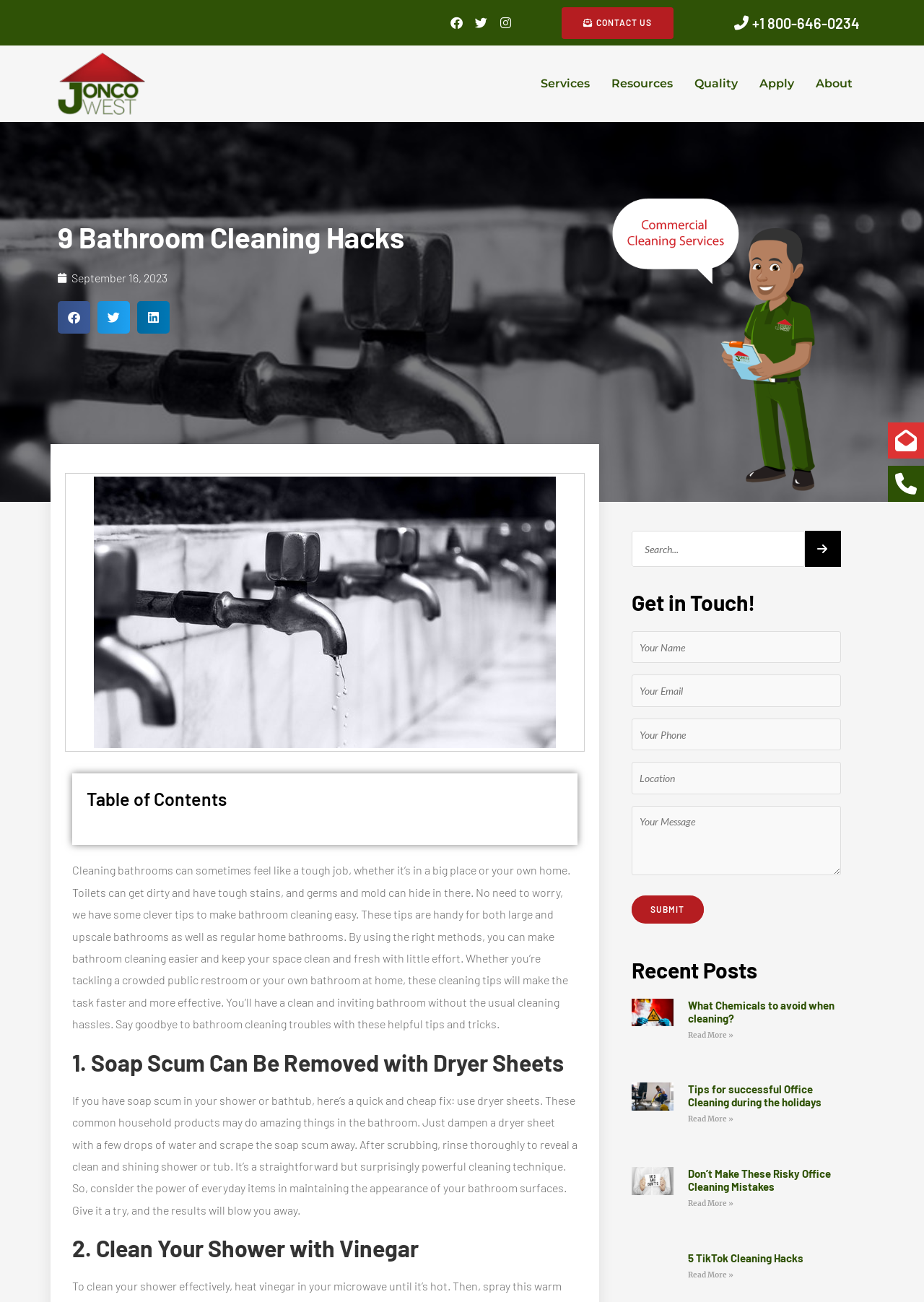Use a single word or phrase to answer this question: 
How many recent posts are listed on the webpage?

3